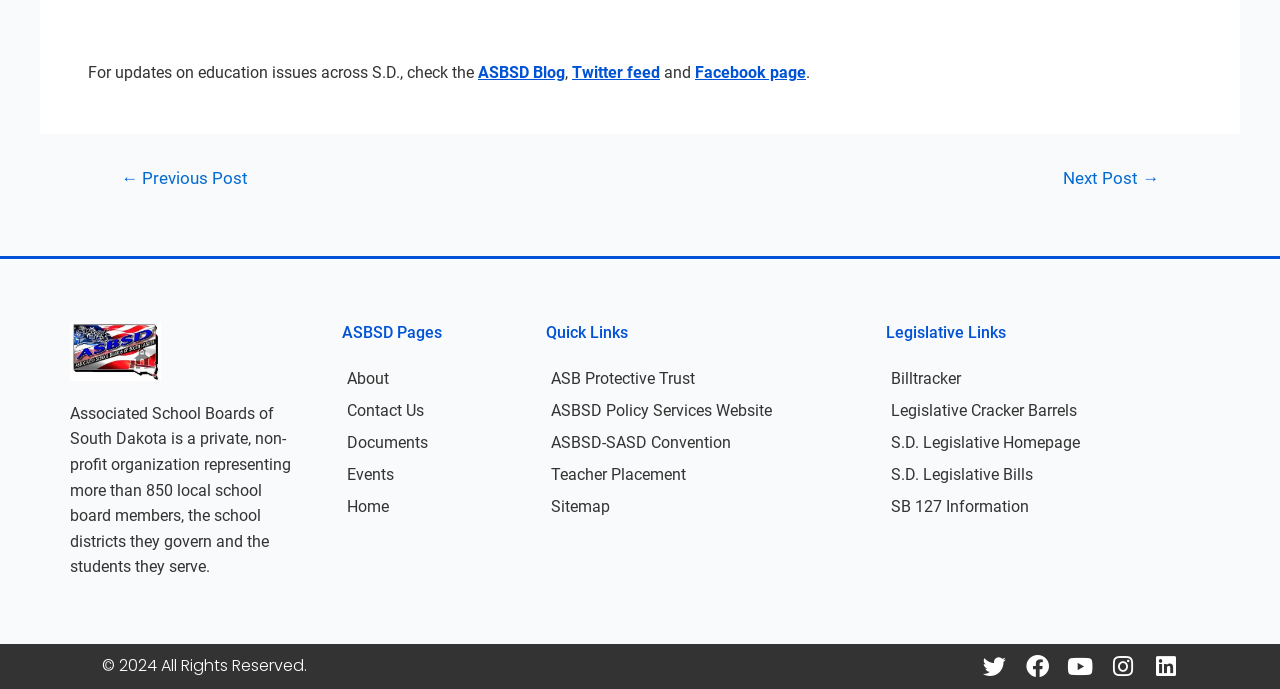Examine the image carefully and respond to the question with a detailed answer: 
How many social media links are at the bottom of the webpage?

I counted the number of social media link elements at the bottom of the webpage, which are Twitter, Facebook, Youtube, Instagram, and Linkedin, and found that there are 5 links in total.